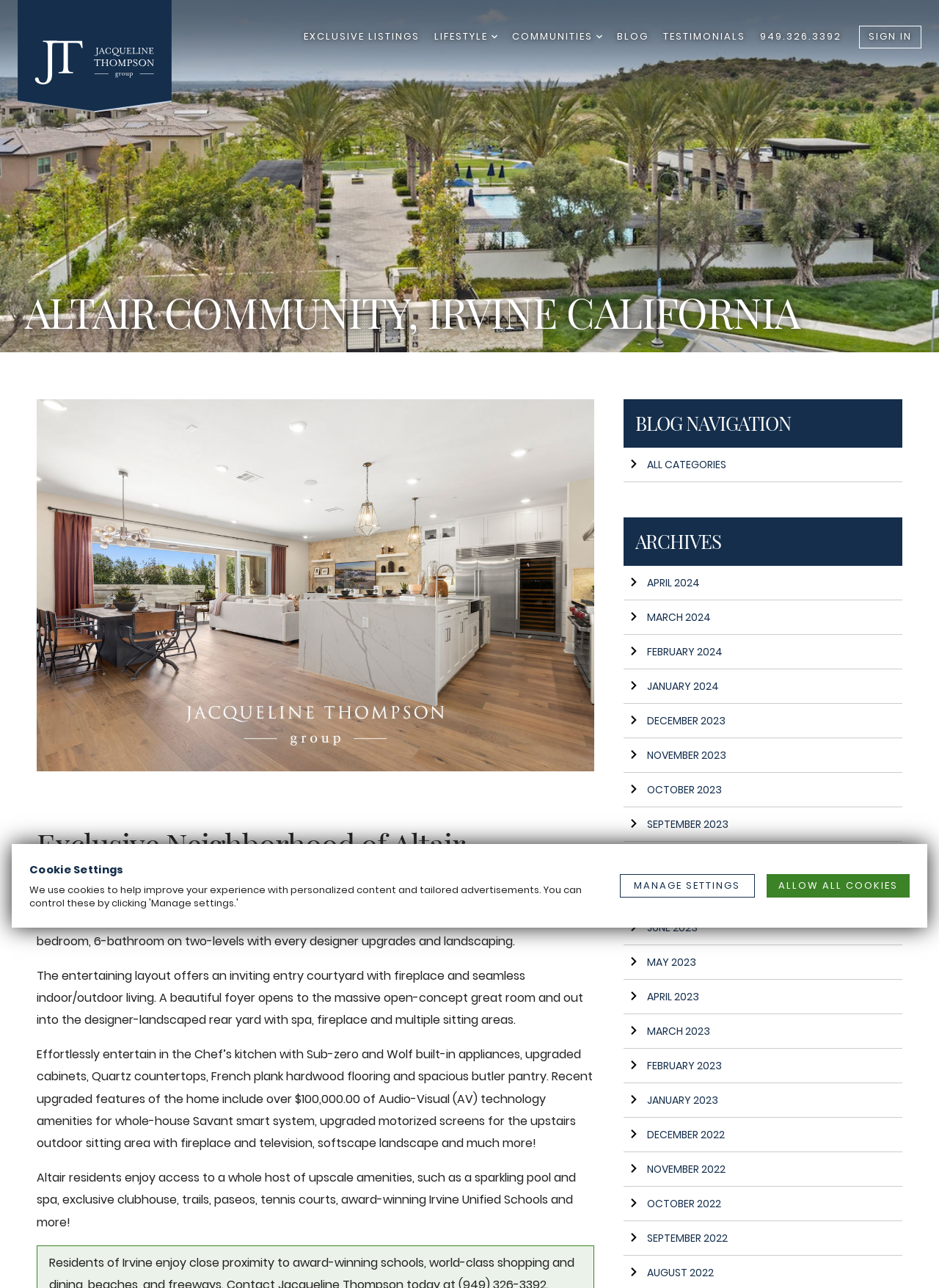Please indicate the bounding box coordinates of the element's region to be clicked to achieve the instruction: "Go to homepage". Provide the coordinates as four float numbers between 0 and 1, i.e., [left, top, right, bottom].

[0.019, 0.014, 0.323, 0.087]